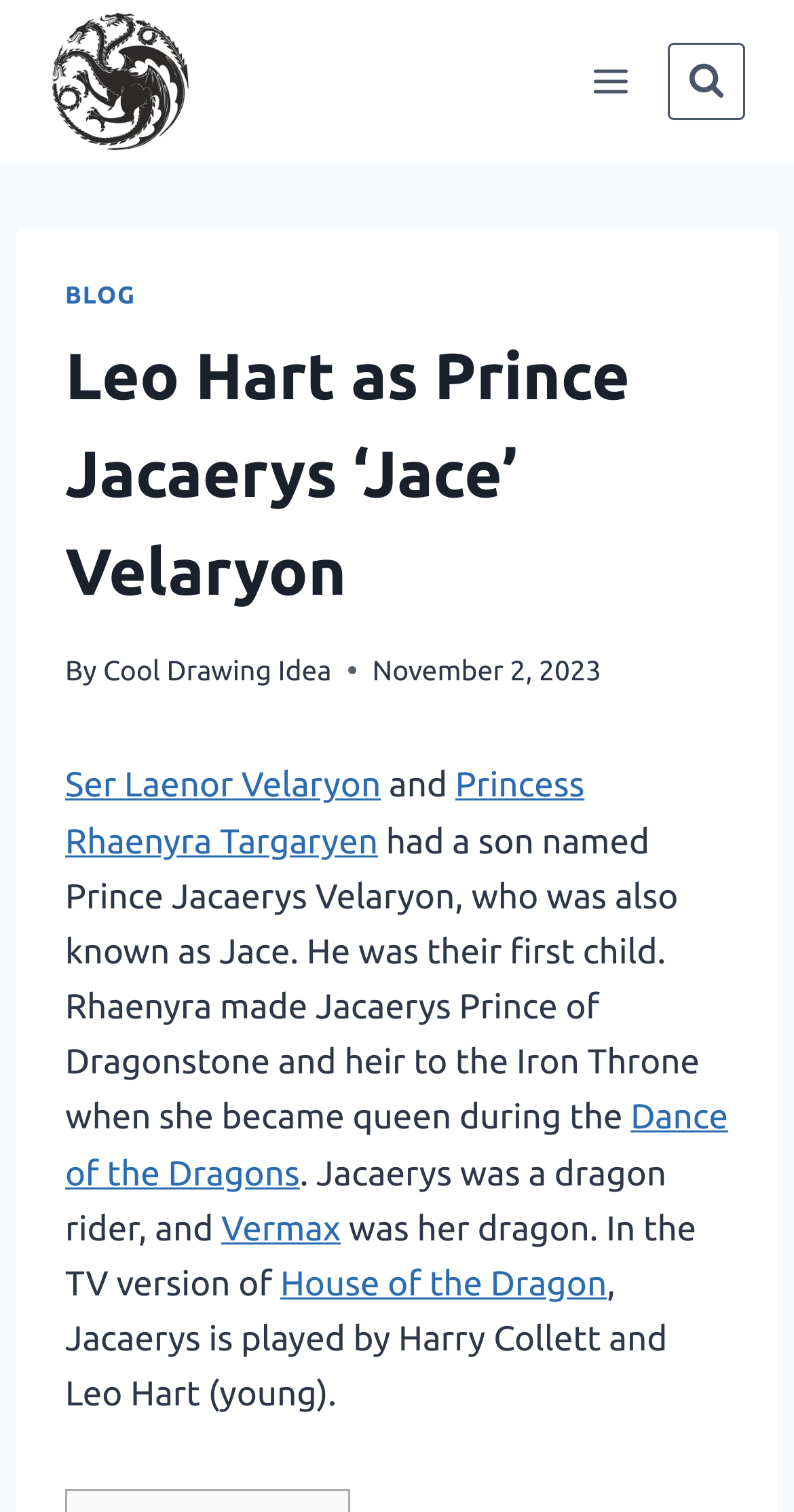Describe all significant elements and features of the webpage.

This webpage is about Prince Jacaerys 'Jace' Velaryon, a character from the TV series House of the Dragon. At the top left, there is a link to "House of the Dragon" accompanied by an image with the same name. On the top right, there are two buttons: "Open menu" and "View Search Form". 

Below the top section, there is a header with a link to "BLOG" on the left and a heading that reads "Leo Hart as Prince Jacaerys ‘Jace’ Velaryon" in the center. To the right of the heading, there is a text "By" followed by a link to "Cool Drawing Idea". 

Underneath, there is a time stamp indicating "November 2, 2023". The main content of the webpage starts with a link to "Ser Laenor Velaryon", followed by the text "and", and then a link to "Princess Rhaenyra Targaryen". 

The subsequent text describes Prince Jacaerys Velaryon, stating that he was the son of Ser Laenor Velaryon and Princess Rhaenyra Targaryen, and that he was also known as Jace. The text continues to describe his life, including his title as Prince of Dragonstone and heir to the Iron Throne, and his ability as a dragon rider. 

There are several links throughout the text, including "Dance of the Dragons", "Vermax", and "House of the Dragon", which provide additional information about the character and the TV series. The webpage also mentions the actors who played Jacaerys, including Harry Collett and Leo Hart.